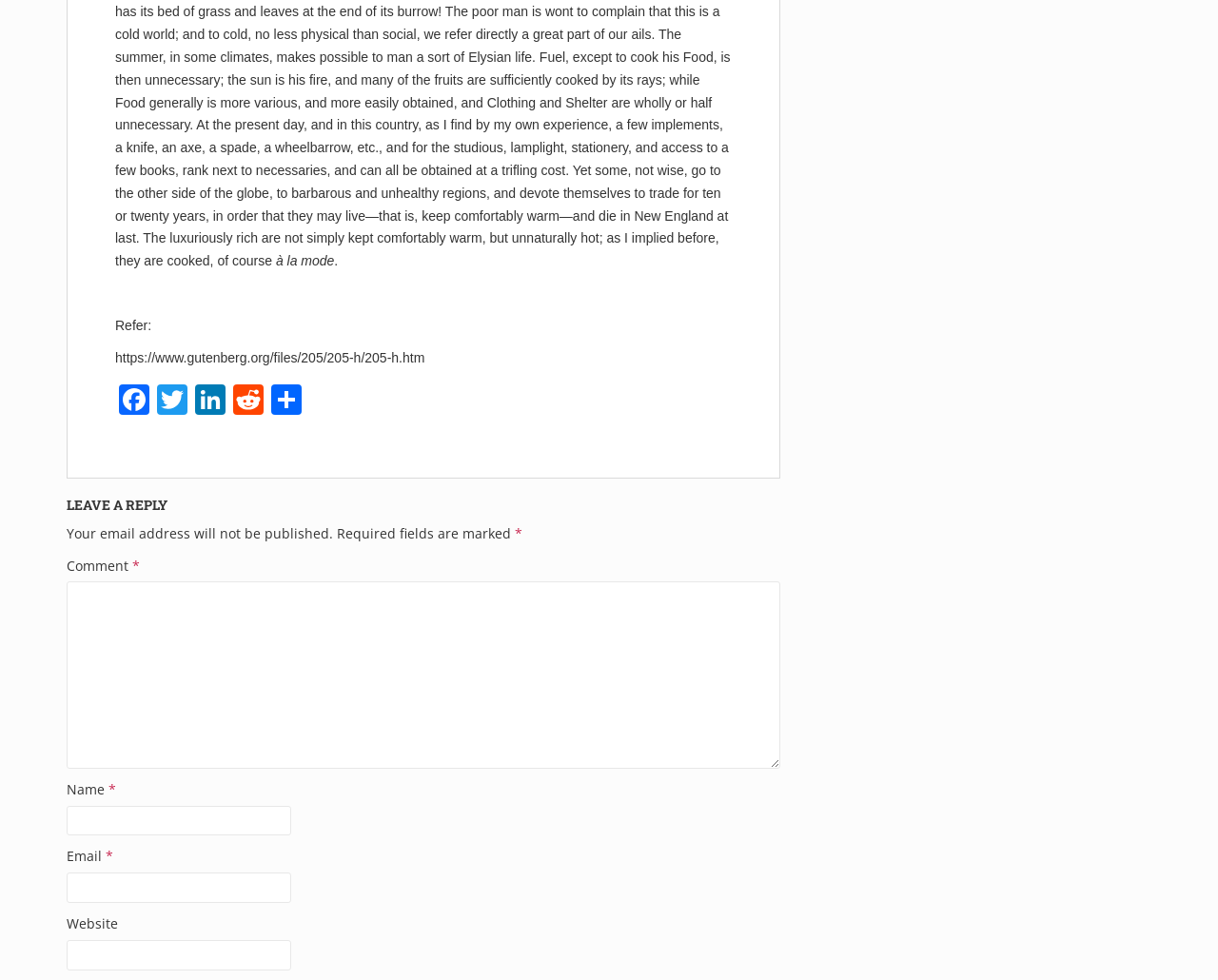Locate the bounding box coordinates of the UI element described by: "parent_node: Website name="url"". Provide the coordinates as four float numbers between 0 and 1, formatted as [left, top, right, bottom].

[0.055, 0.959, 0.239, 0.99]